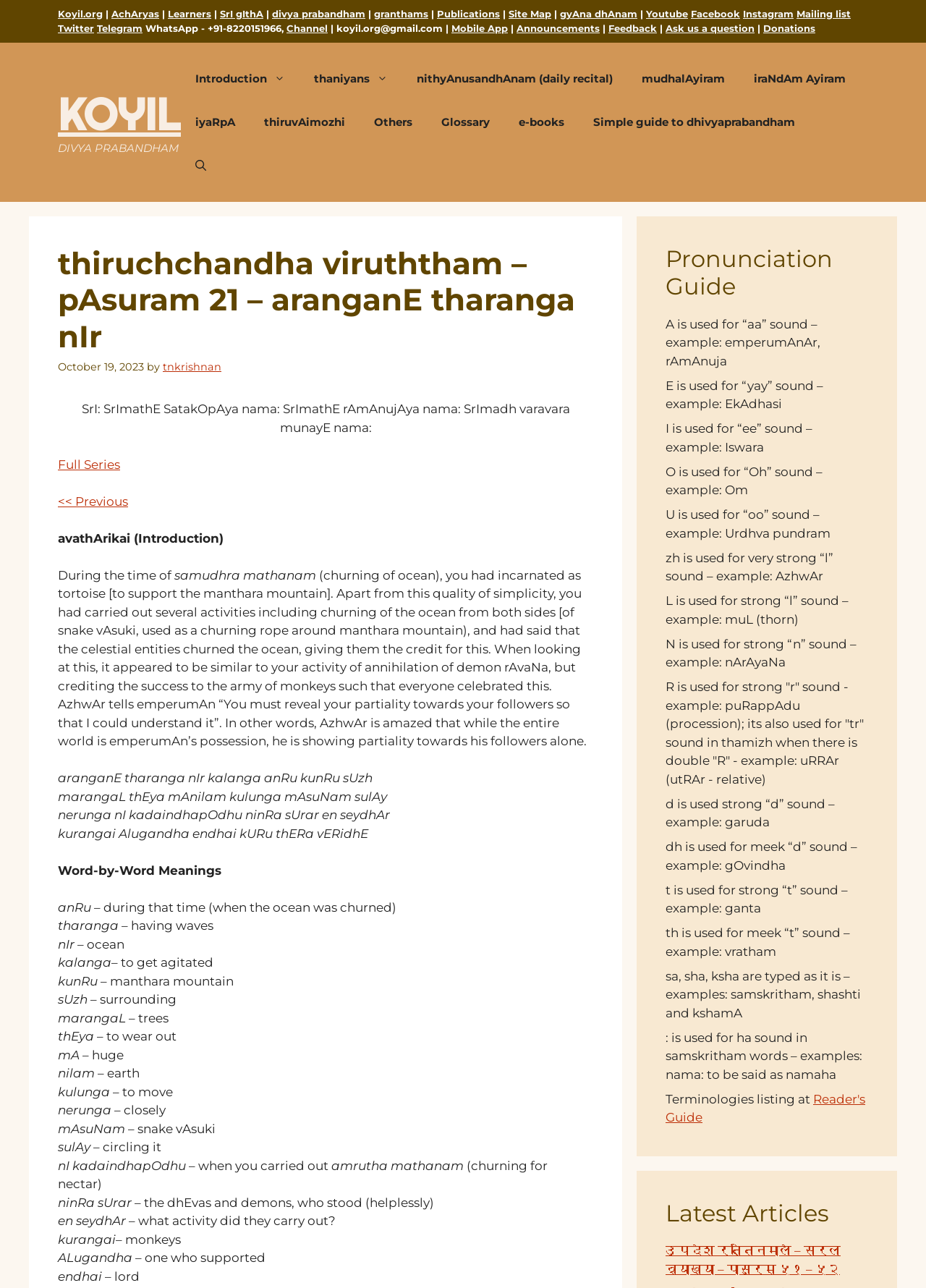Identify and provide the bounding box for the element described by: "nithyAnusandhAnam (daily recital)".

[0.434, 0.044, 0.677, 0.078]